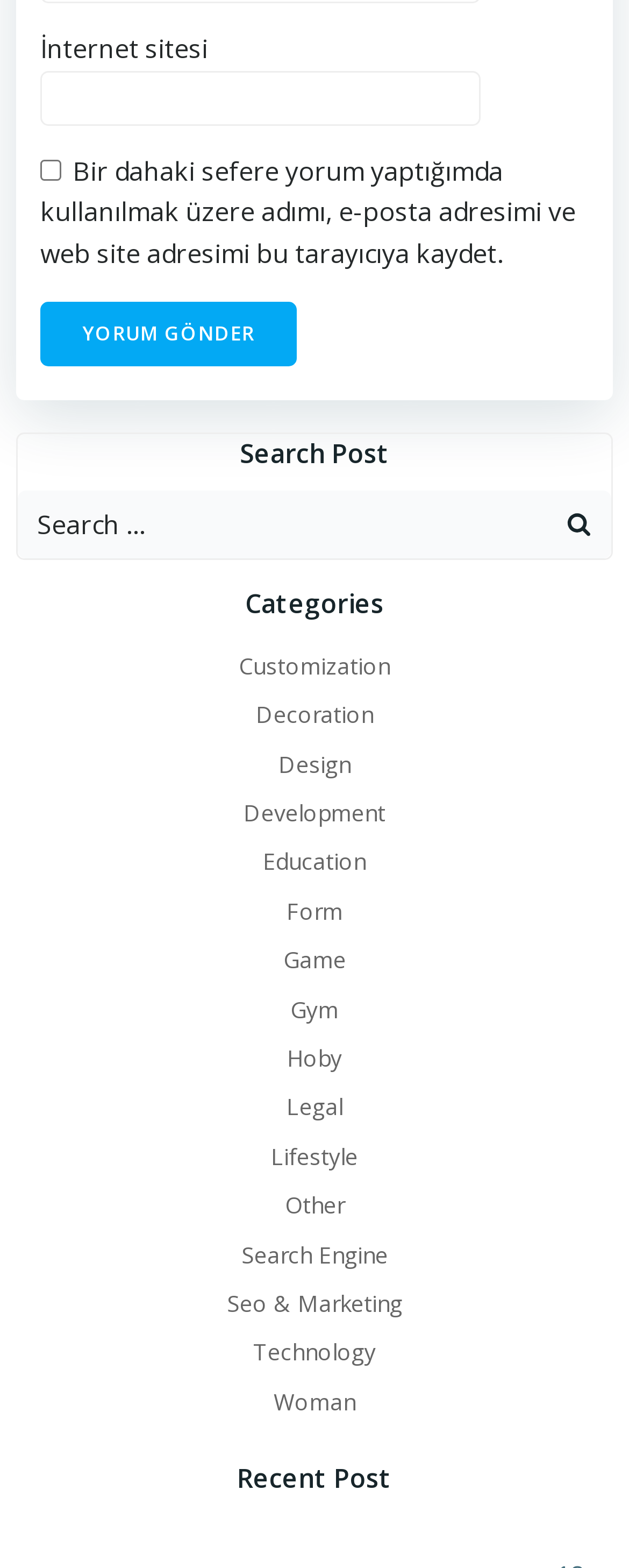How many search fields are there? Analyze the screenshot and reply with just one word or a short phrase.

1